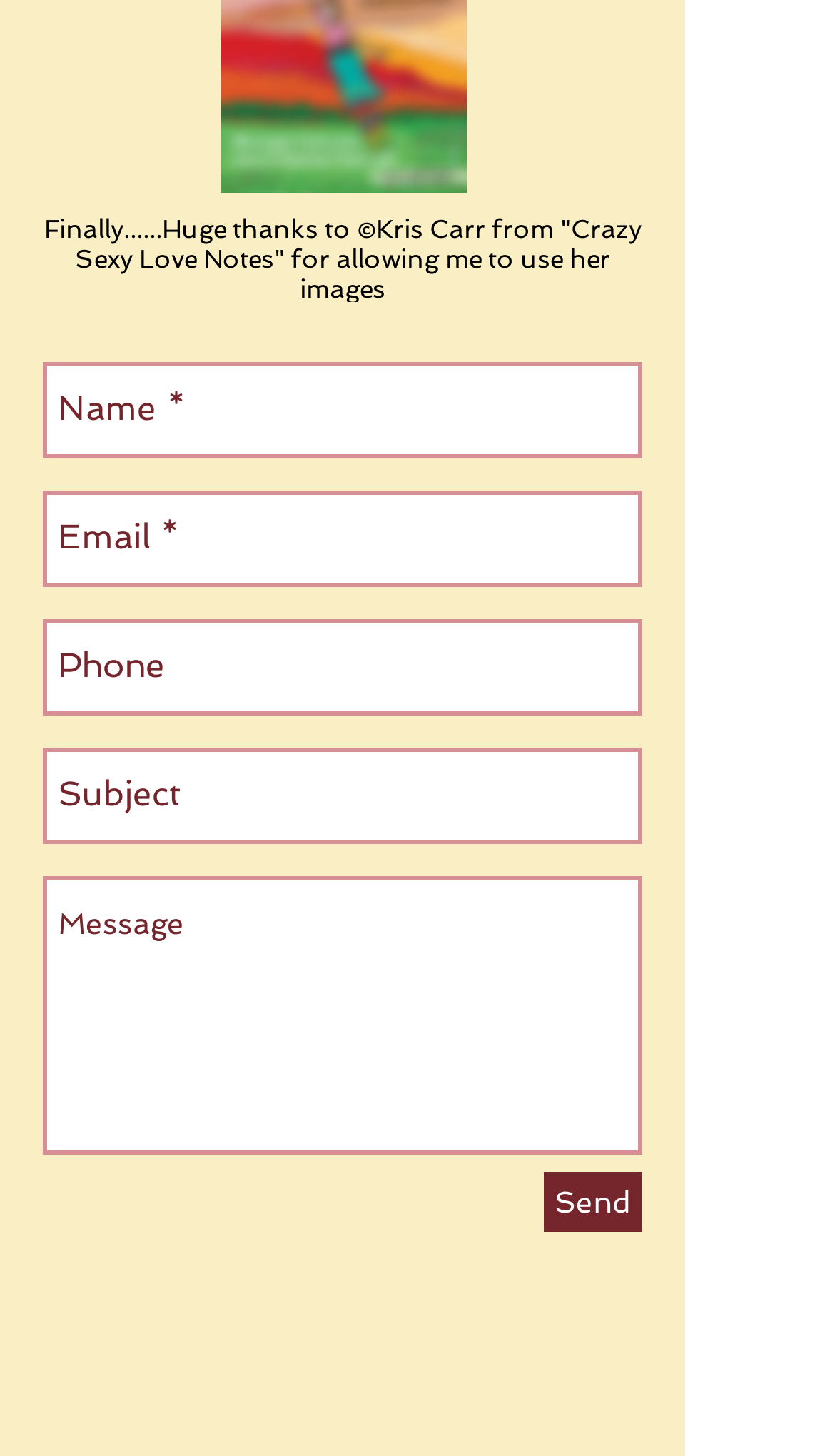What is the purpose of the textboxes?
Provide a concise answer using a single word or phrase based on the image.

To input contact information